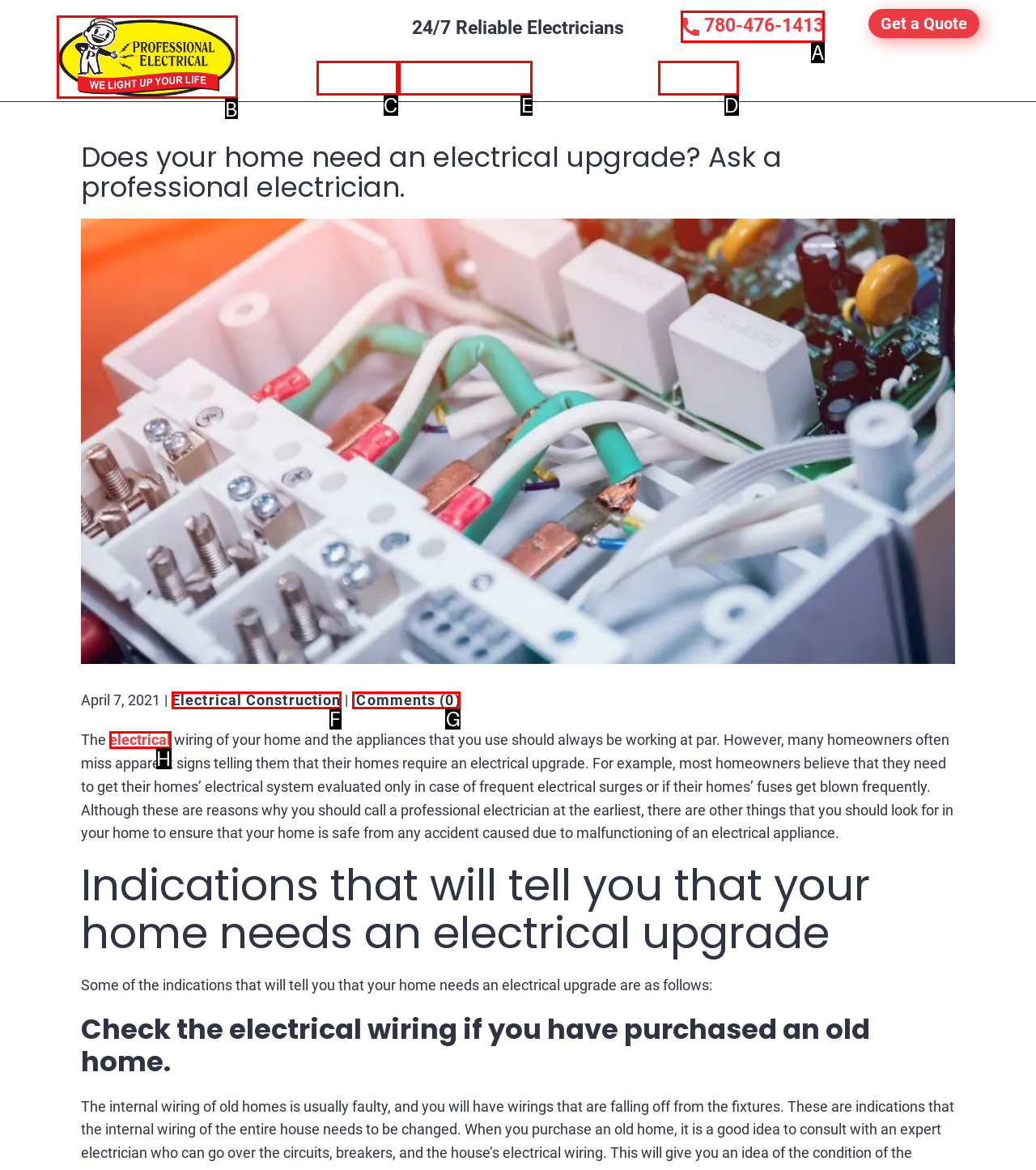Find the appropriate UI element to complete the task: Learn more about 'Our Service Area'. Indicate your choice by providing the letter of the element.

E